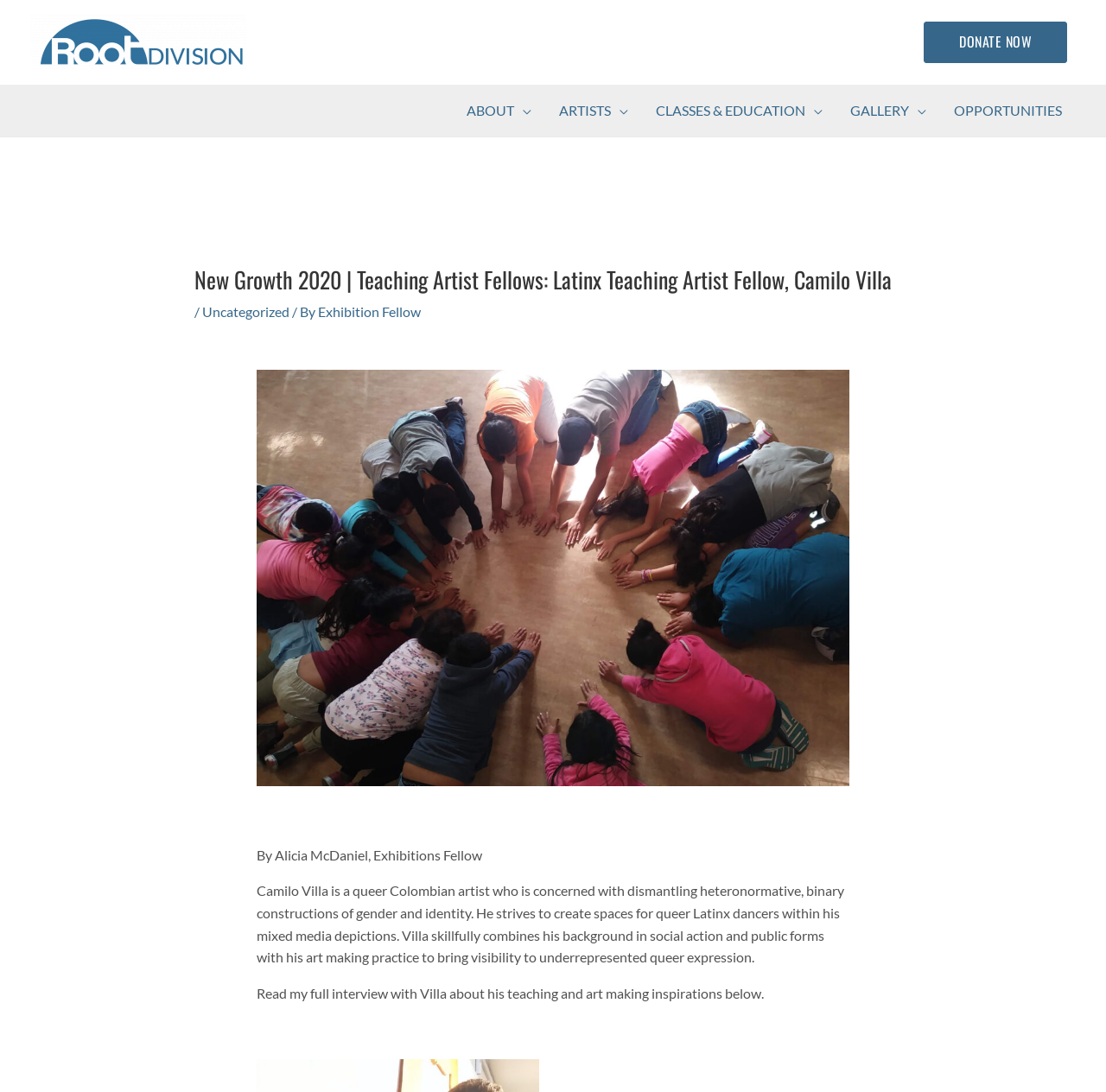Specify the bounding box coordinates of the region I need to click to perform the following instruction: "Click on DONATE NOW". The coordinates must be four float numbers in the range of 0 to 1, i.e., [left, top, right, bottom].

[0.835, 0.02, 0.965, 0.057]